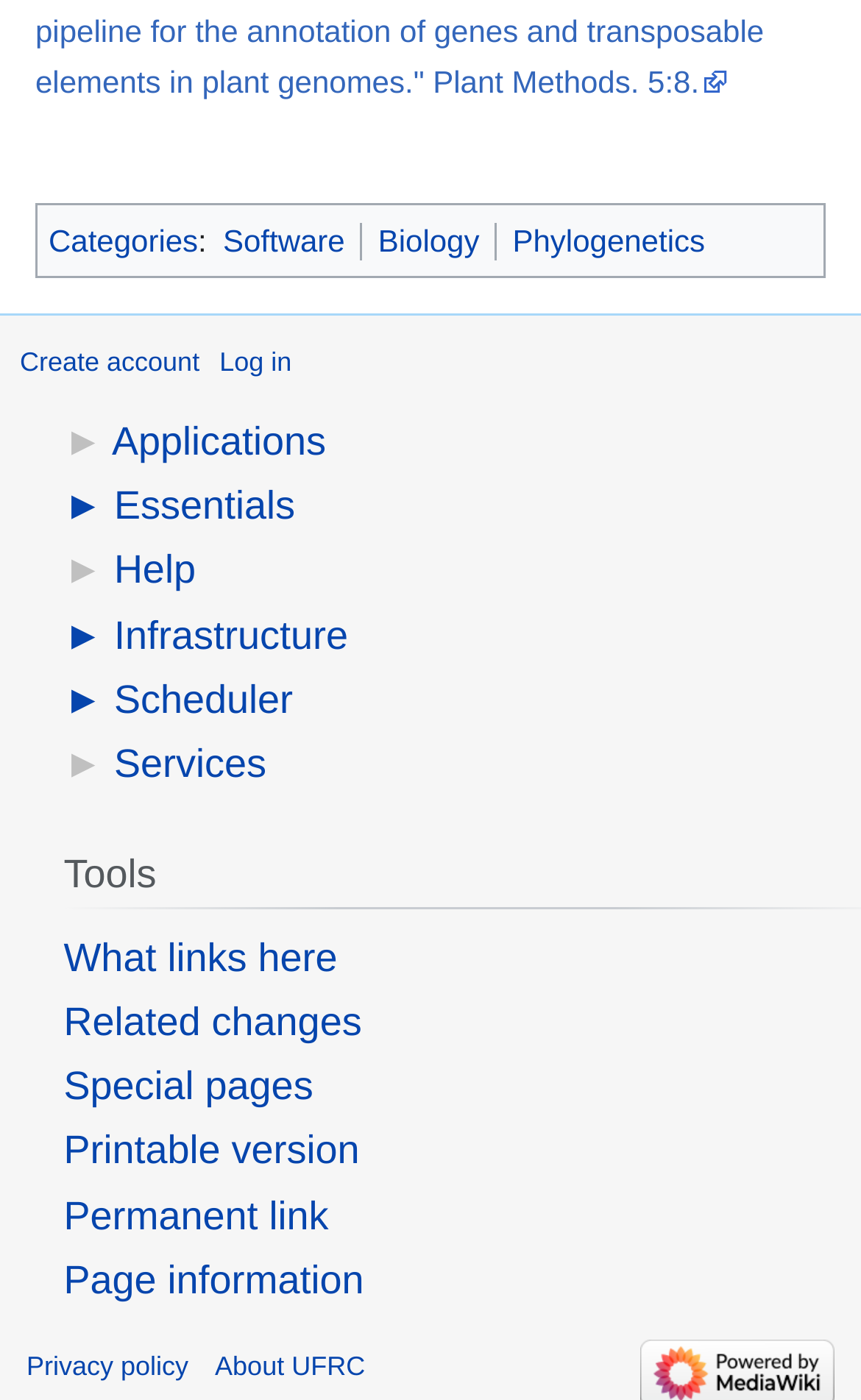Find the bounding box coordinates of the area to click in order to follow the instruction: "Check what links here".

[0.074, 0.668, 0.392, 0.699]